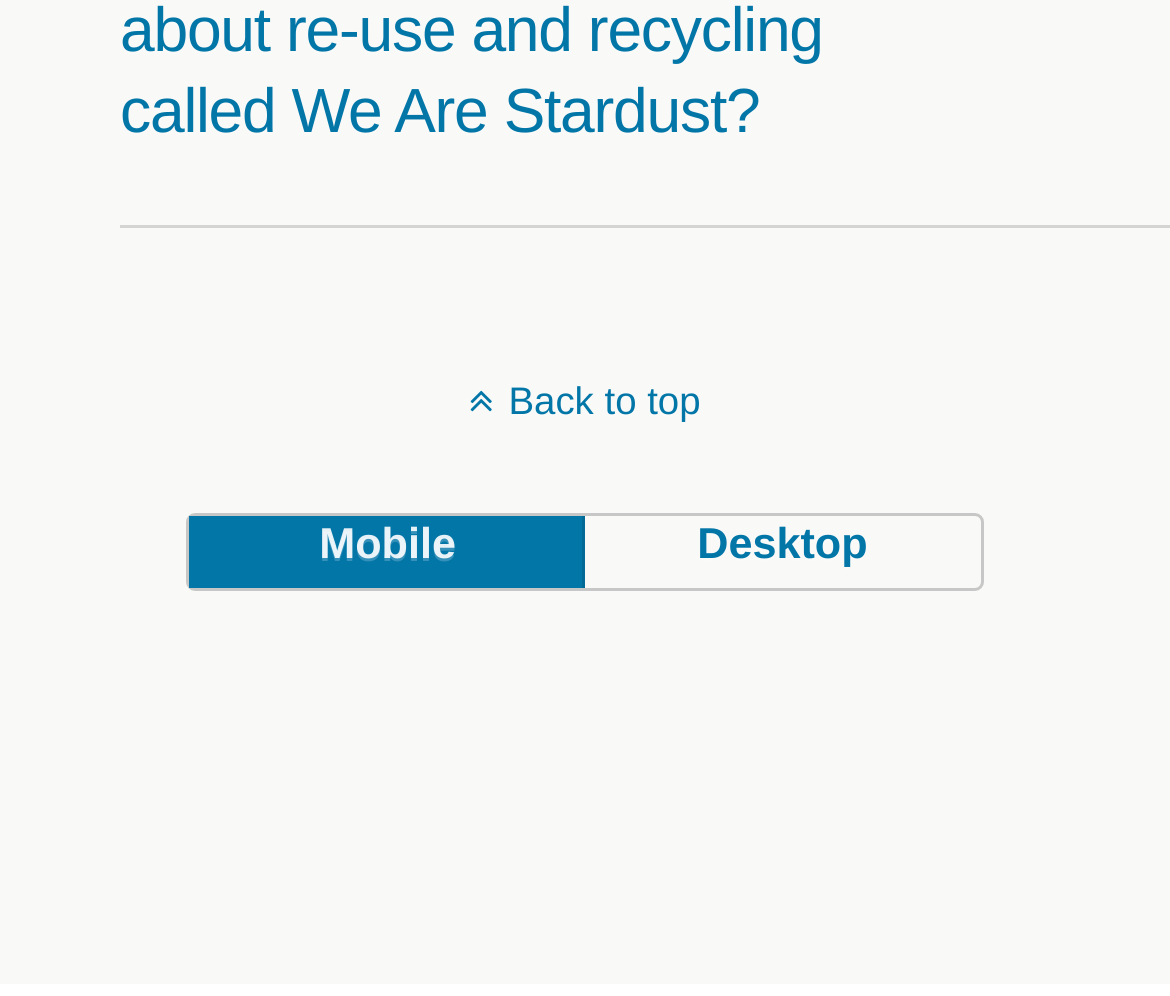Using the element description provided, determine the bounding box coordinates in the format (top-left x, top-left y, bottom-right x, bottom-right y). Ensure that all values are floating point numbers between 0 and 1. Element description: desktop

[0.497, 0.519, 0.837, 0.591]